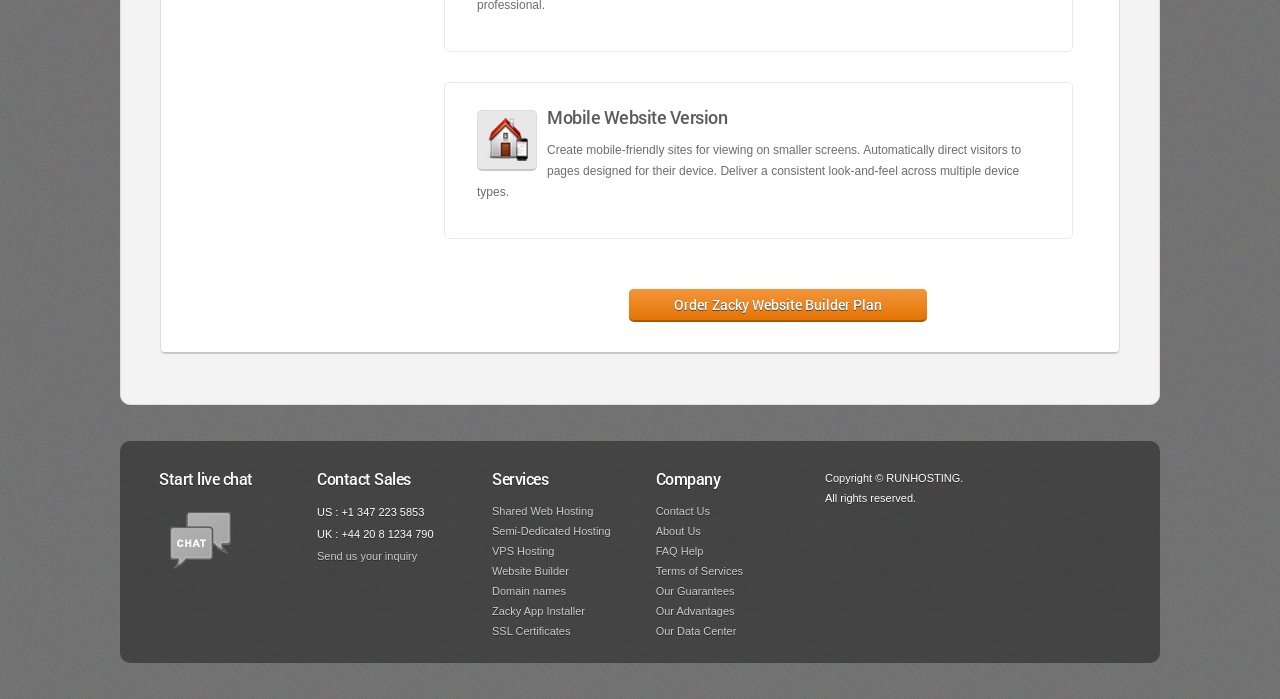Find the bounding box coordinates of the area that needs to be clicked in order to achieve the following instruction: "Contact Sales". The coordinates should be specified as four float numbers between 0 and 1, i.e., [left, top, right, bottom].

[0.248, 0.67, 0.339, 0.7]